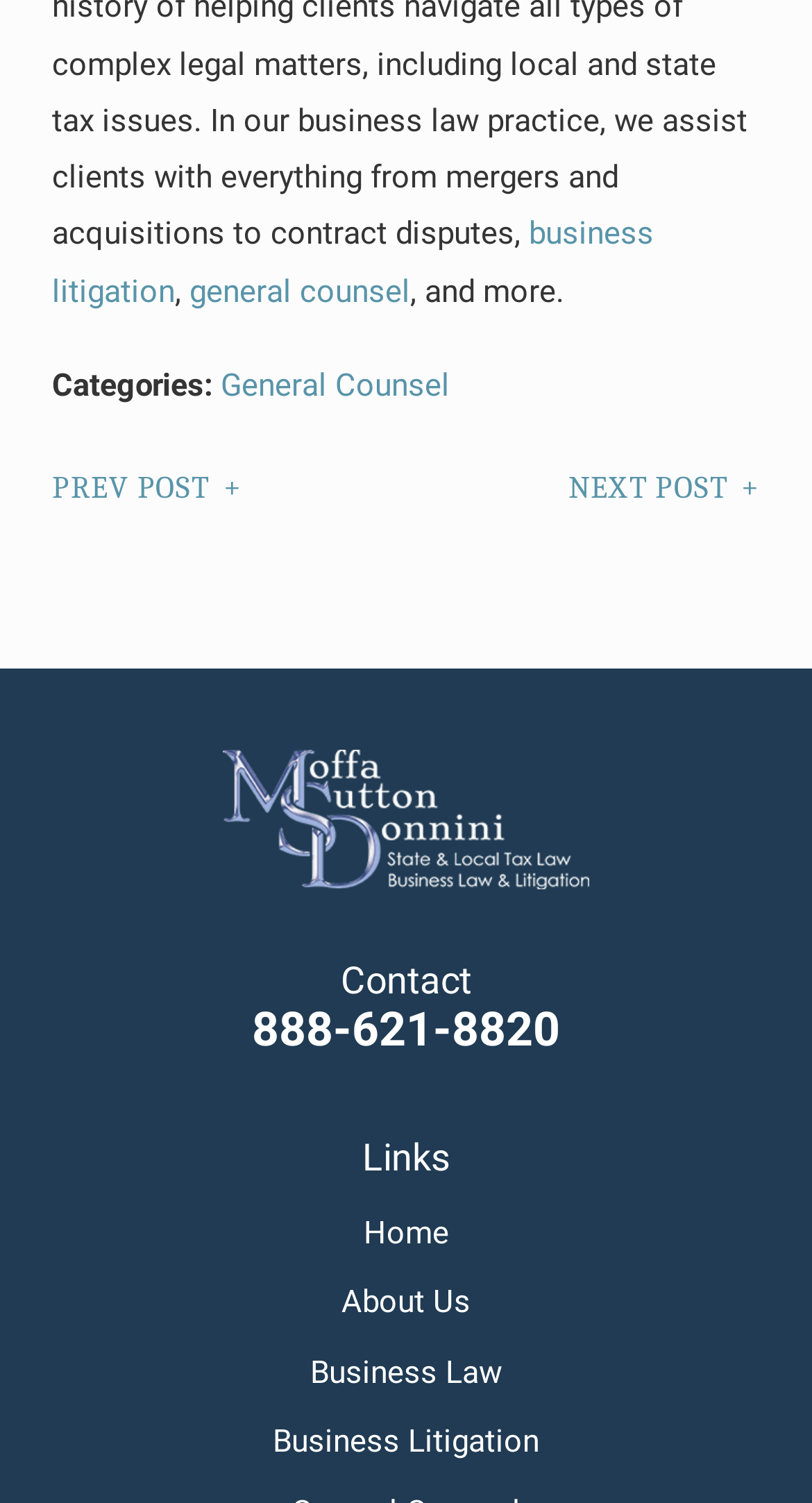Identify the bounding box coordinates of the element to click to follow this instruction: 'call 888-621-8820'. Ensure the coordinates are four float values between 0 and 1, provided as [left, top, right, bottom].

[0.31, 0.667, 0.69, 0.705]